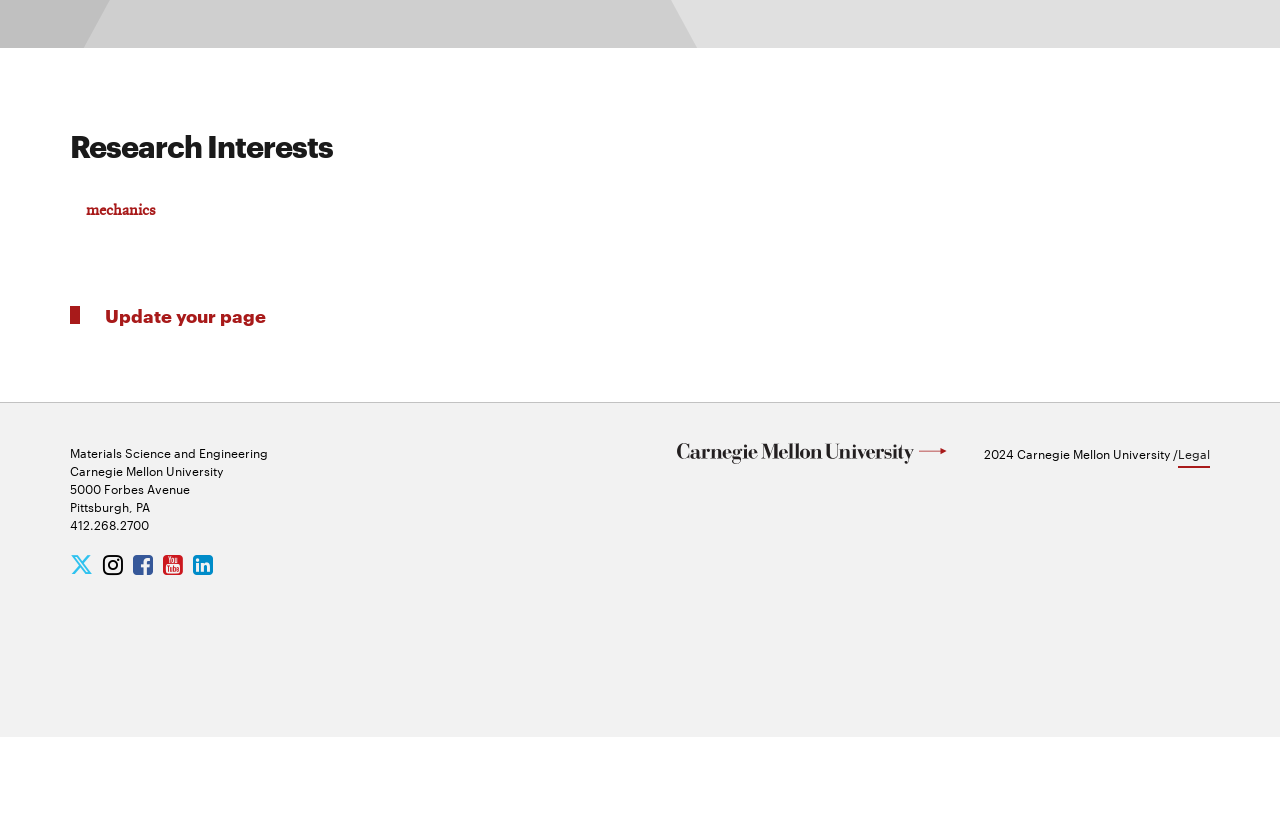What is the copyright year mentioned?
Refer to the image and give a detailed answer to the query.

The copyright year mentioned is '2024' which is a static text on the webpage, indicating the year of copyright for the webpage's content.